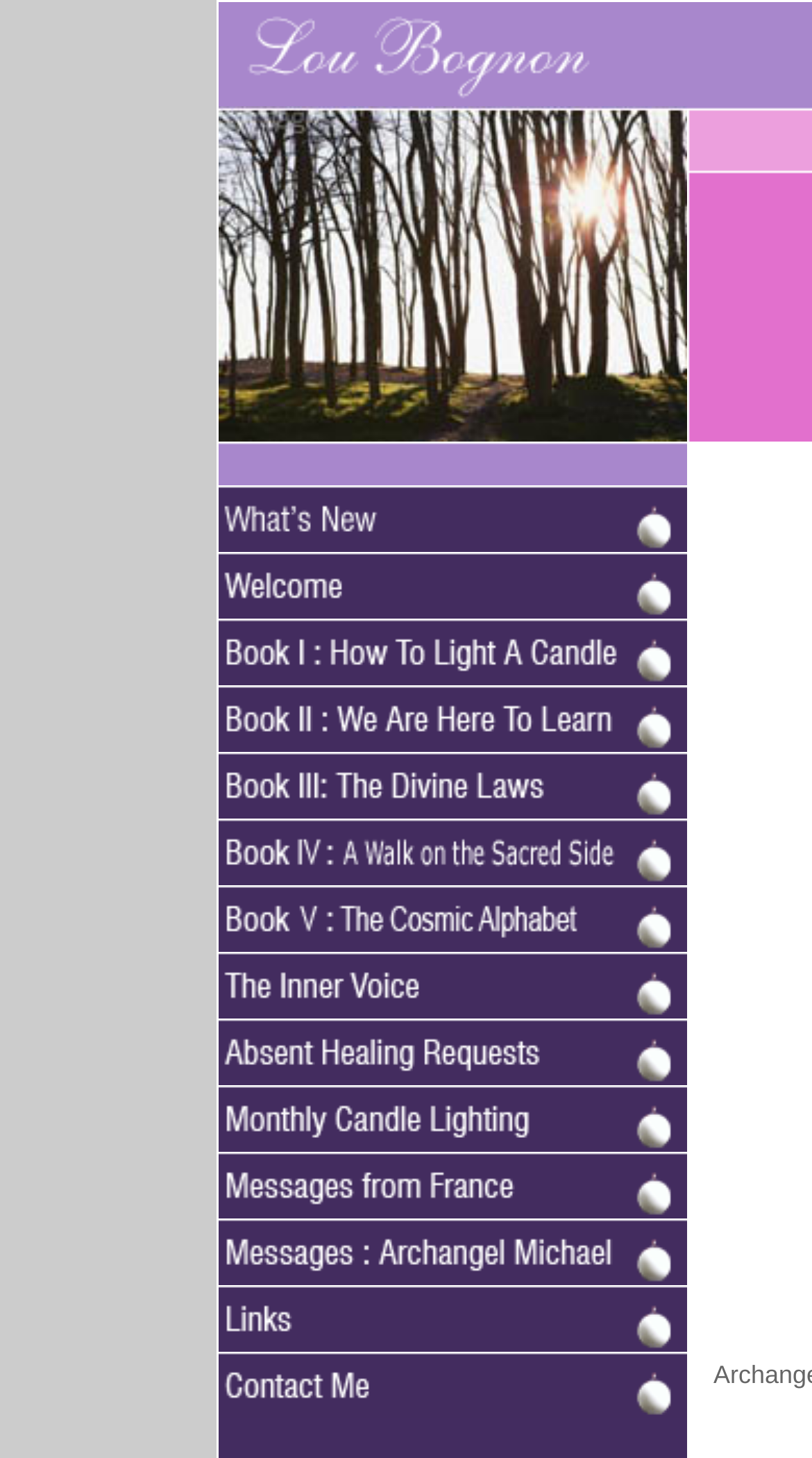Pinpoint the bounding box coordinates of the clickable element needed to complete the instruction: "Click the search button". The coordinates should be provided as four float numbers between 0 and 1: [left, top, right, bottom].

None